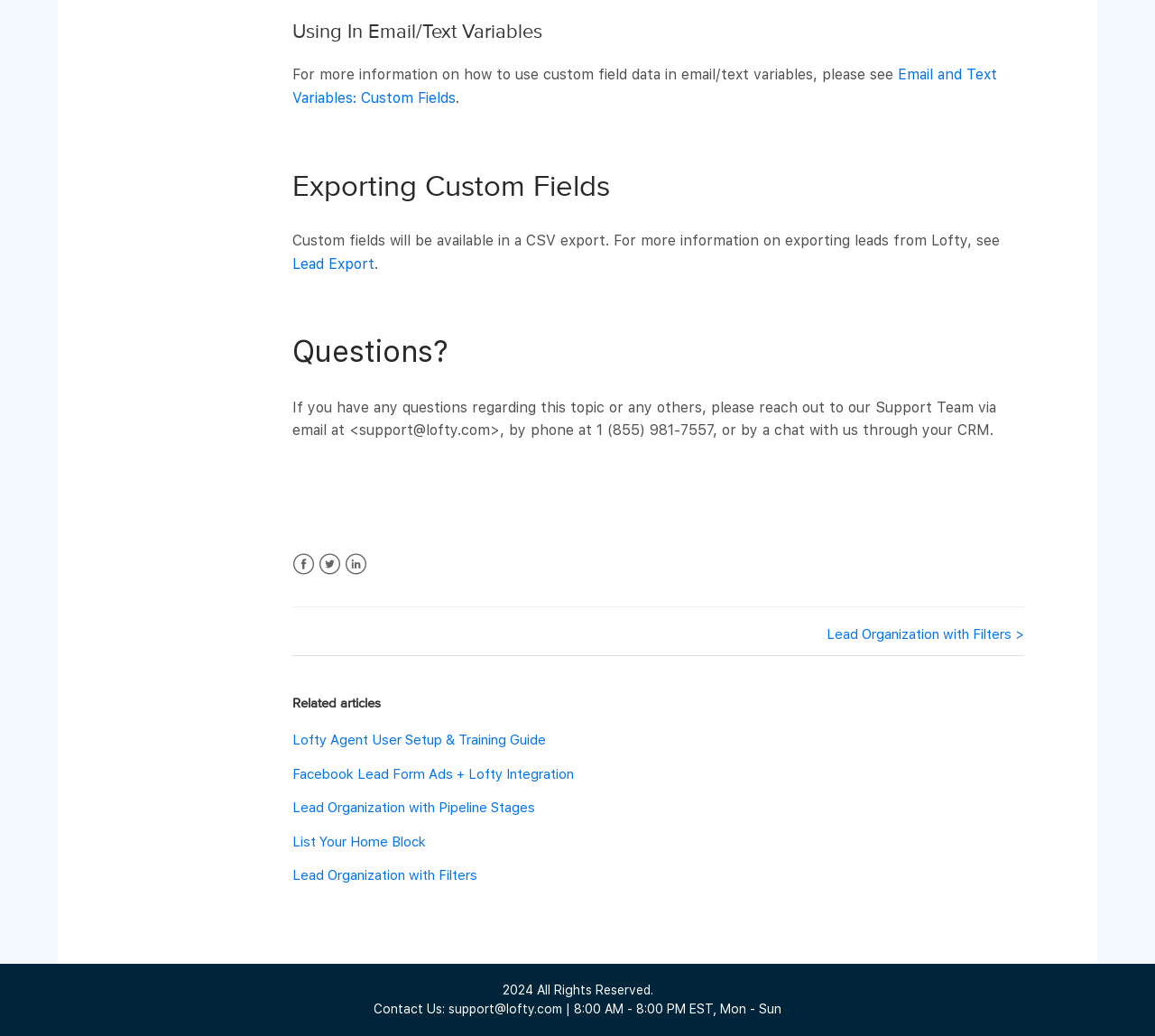Find the bounding box coordinates of the element's region that should be clicked in order to follow the given instruction: "Visit Facebook page". The coordinates should consist of four float numbers between 0 and 1, i.e., [left, top, right, bottom].

[0.253, 0.534, 0.272, 0.556]